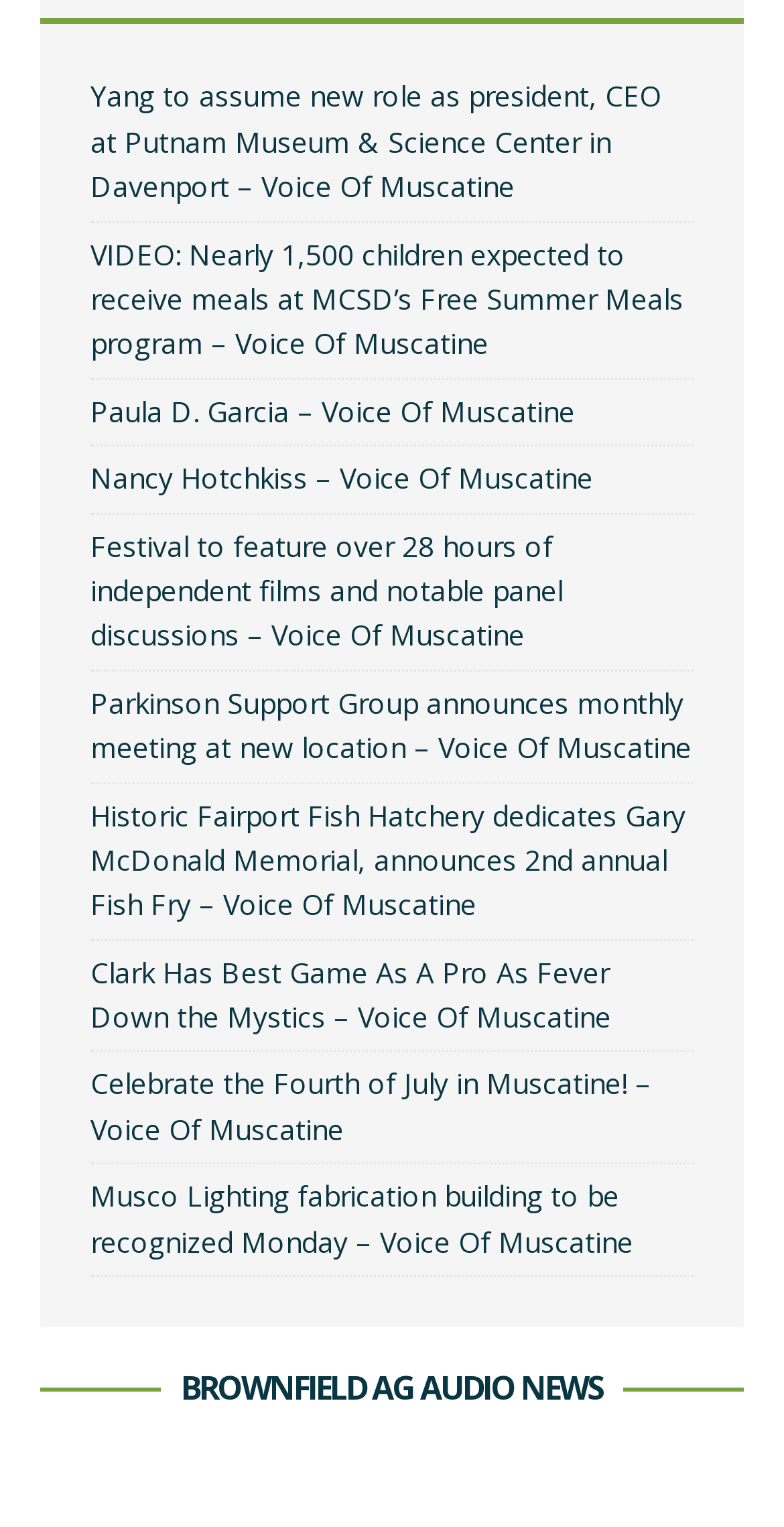Use a single word or phrase to respond to the question:
What is the name of the fish hatchery mentioned?

Fairport Fish Hatchery